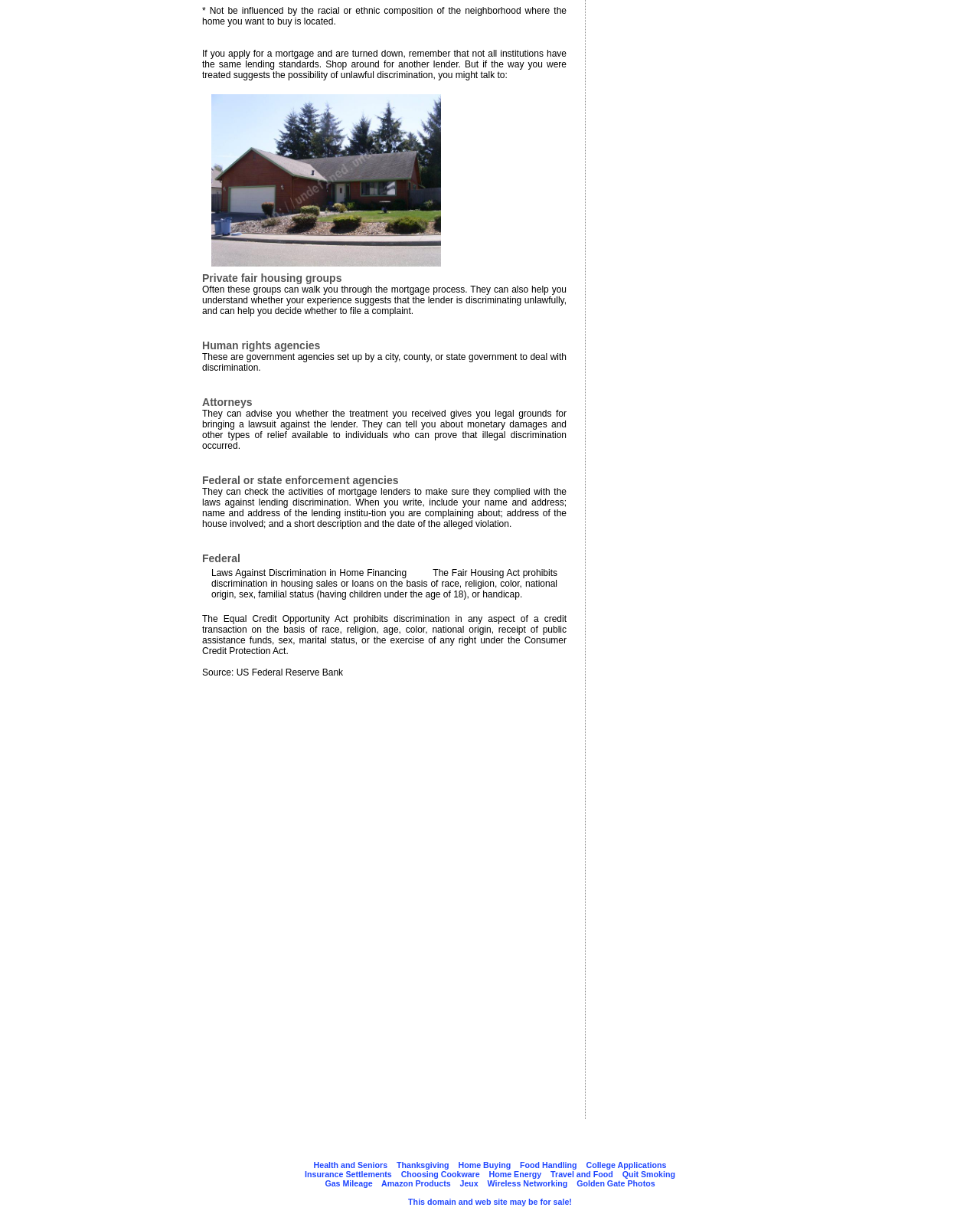Please specify the bounding box coordinates in the format (top-left x, top-left y, bottom-right x, bottom-right y), with values ranging from 0 to 1. Identify the bounding box for the UI component described as follows: Travel and Food

[0.562, 0.963, 0.626, 0.971]